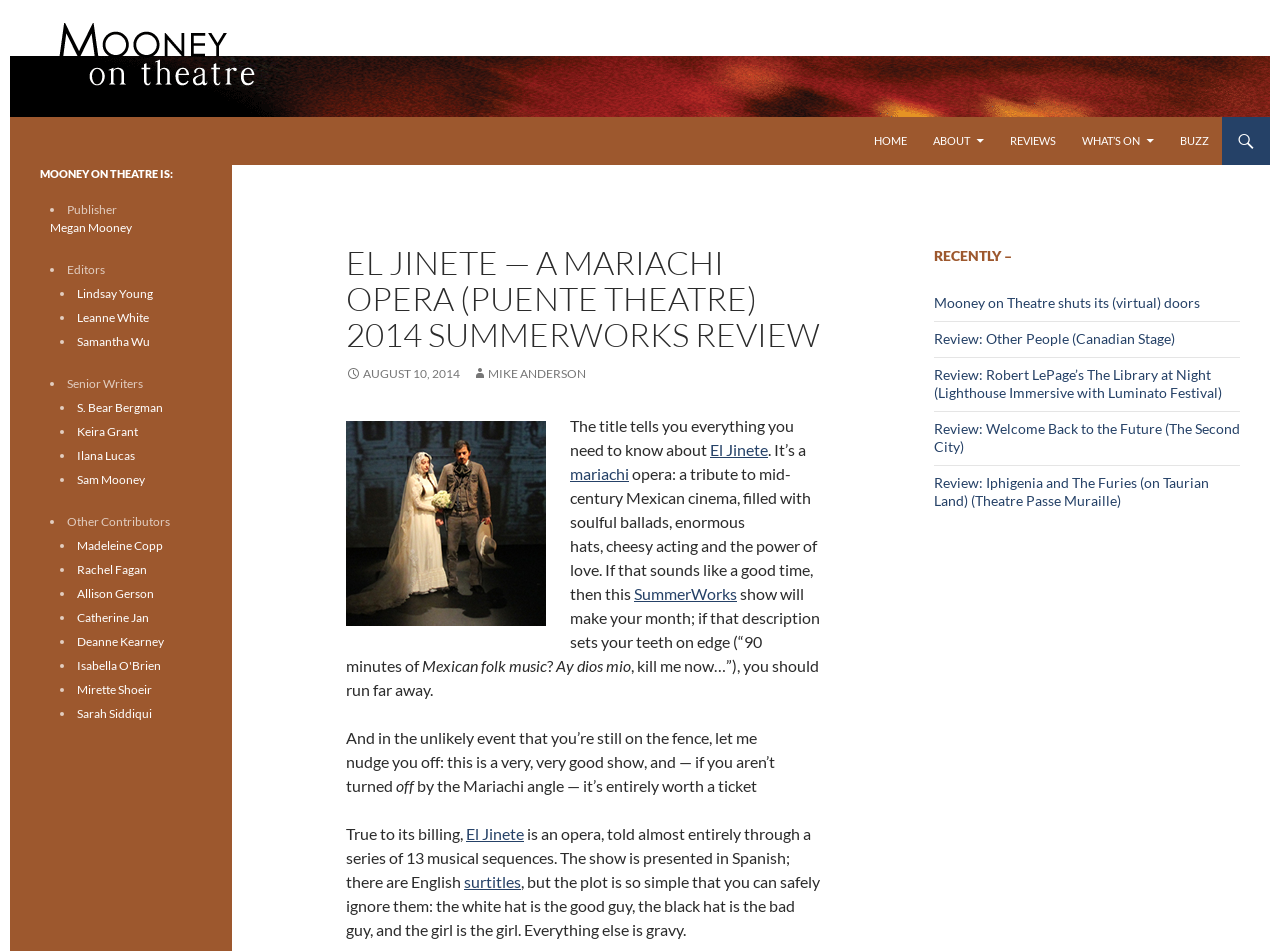Locate the bounding box of the UI element described in the following text: "S. Bear Bergman".

[0.06, 0.421, 0.127, 0.436]